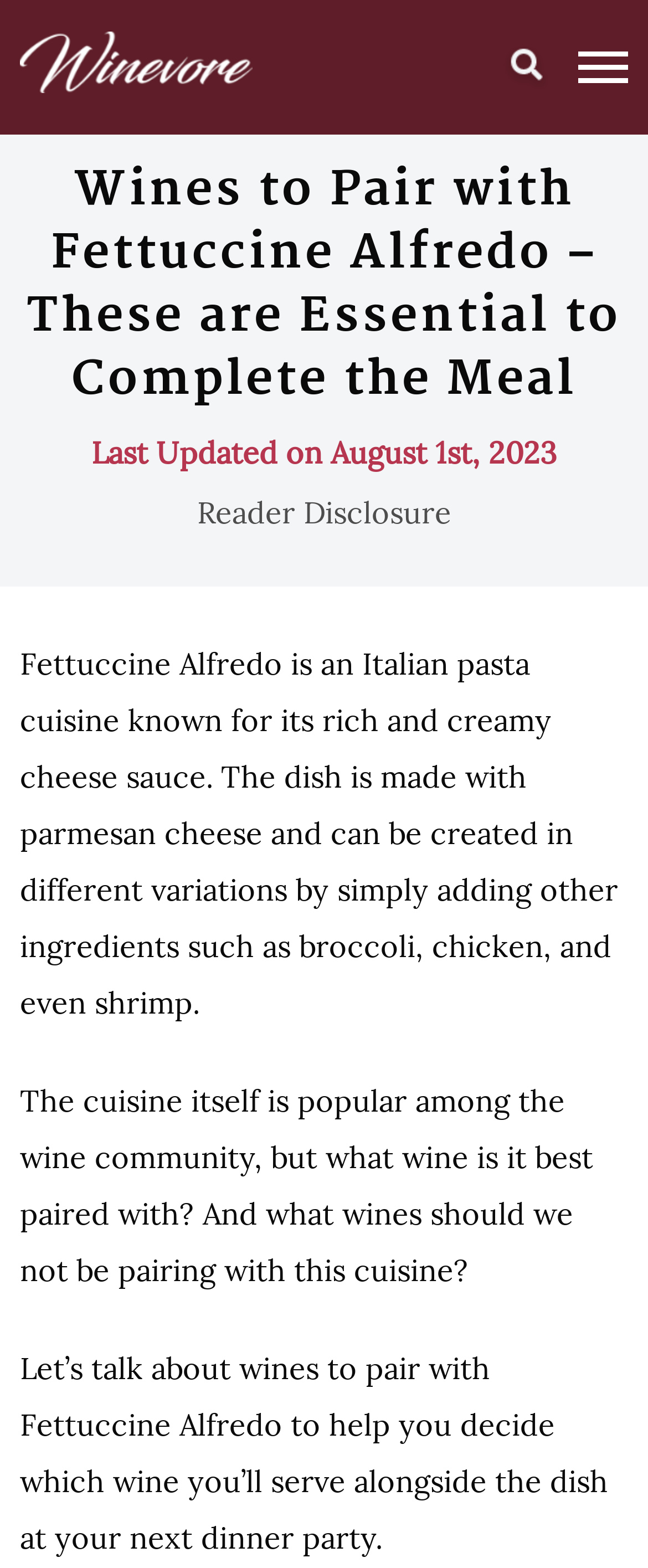What is the tone of the article?
Can you provide an in-depth and detailed response to the question?

The tone of the article is informative, as it provides information about Fettuccine Alfredo and its pairing with wine, without expressing a personal opinion or emotion.